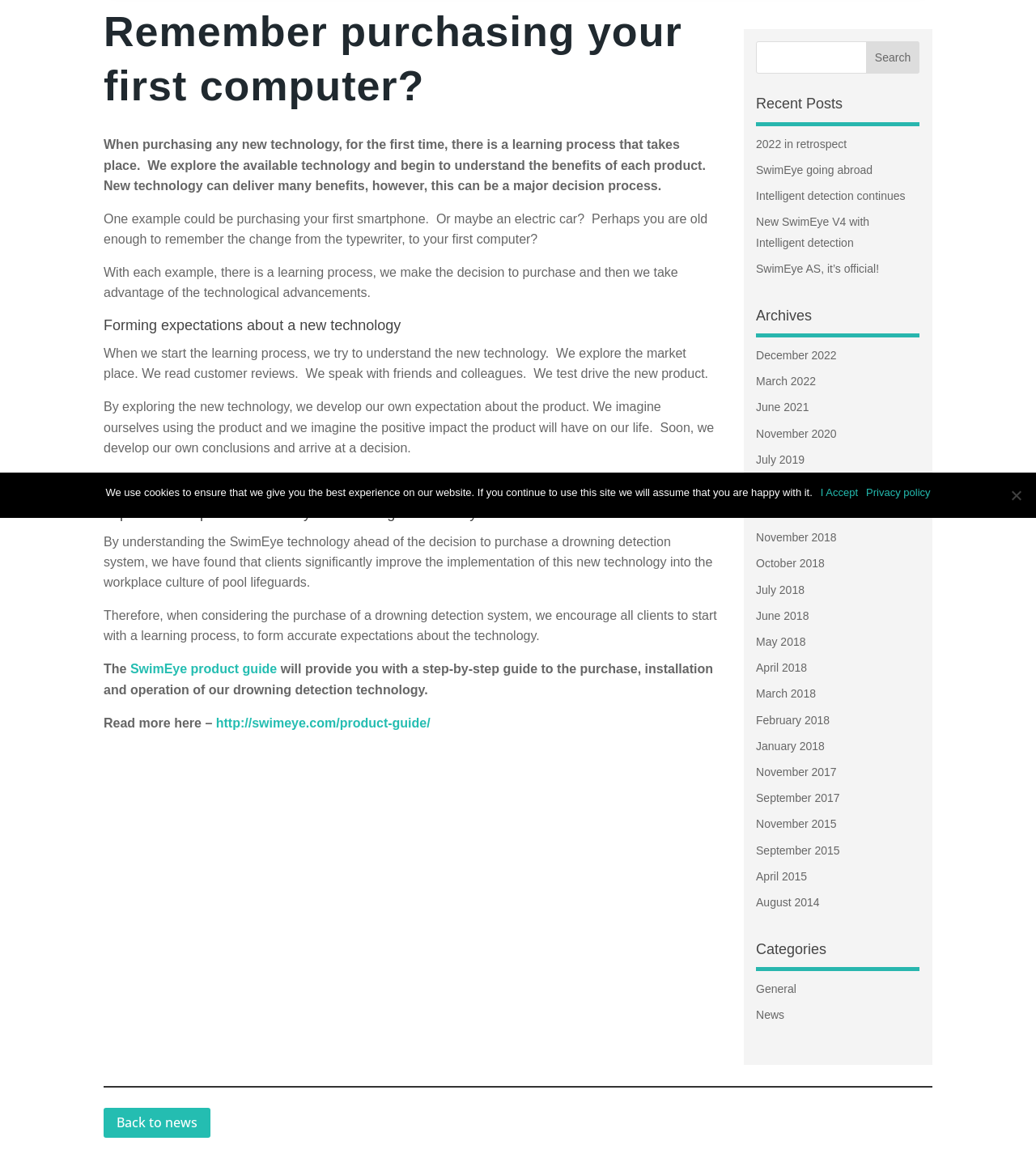Provide the bounding box coordinates for the UI element that is described by this text: "value="Search"". The coordinates should be in the form of four float numbers between 0 and 1: [left, top, right, bottom].

[0.836, 0.035, 0.887, 0.063]